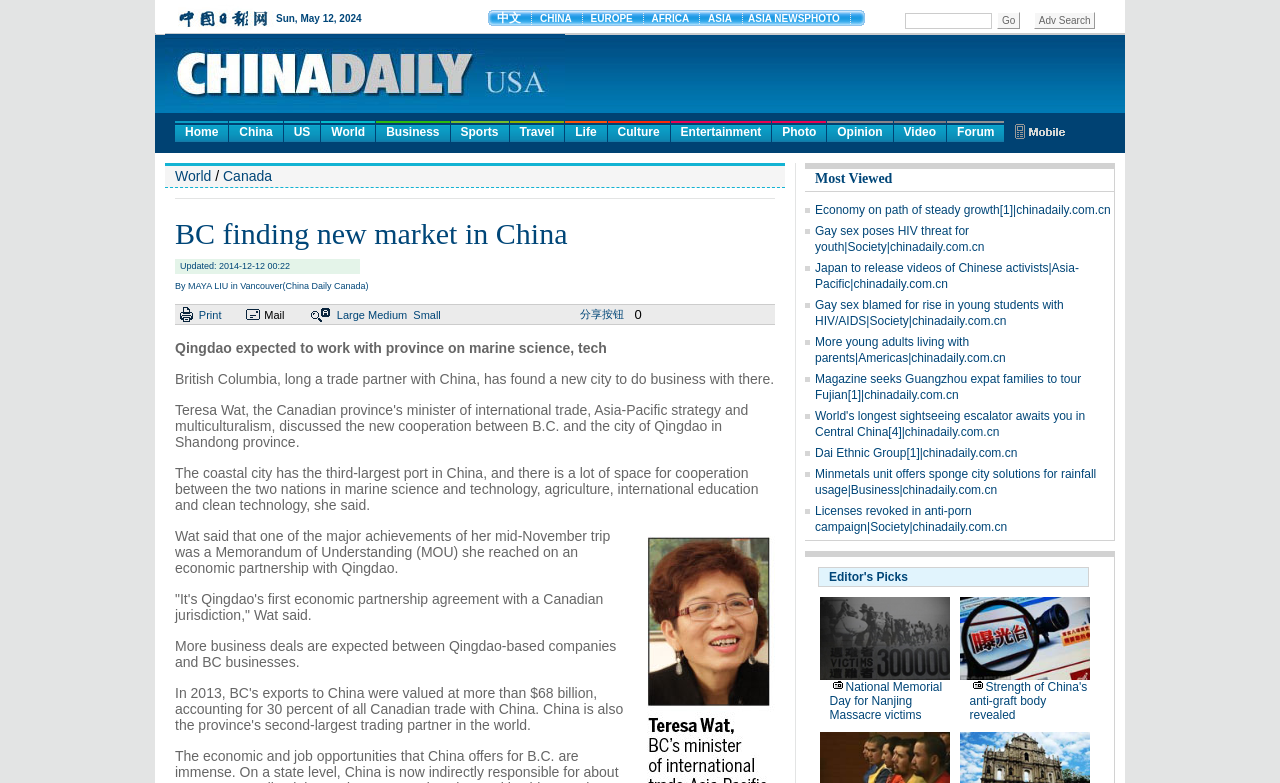Show the bounding box coordinates for the element that needs to be clicked to execute the following instruction: "Click on the 'More Viewed' heading". Provide the coordinates in the form of four float numbers between 0 and 1, i.e., [left, top, right, bottom].

[0.629, 0.216, 0.87, 0.245]